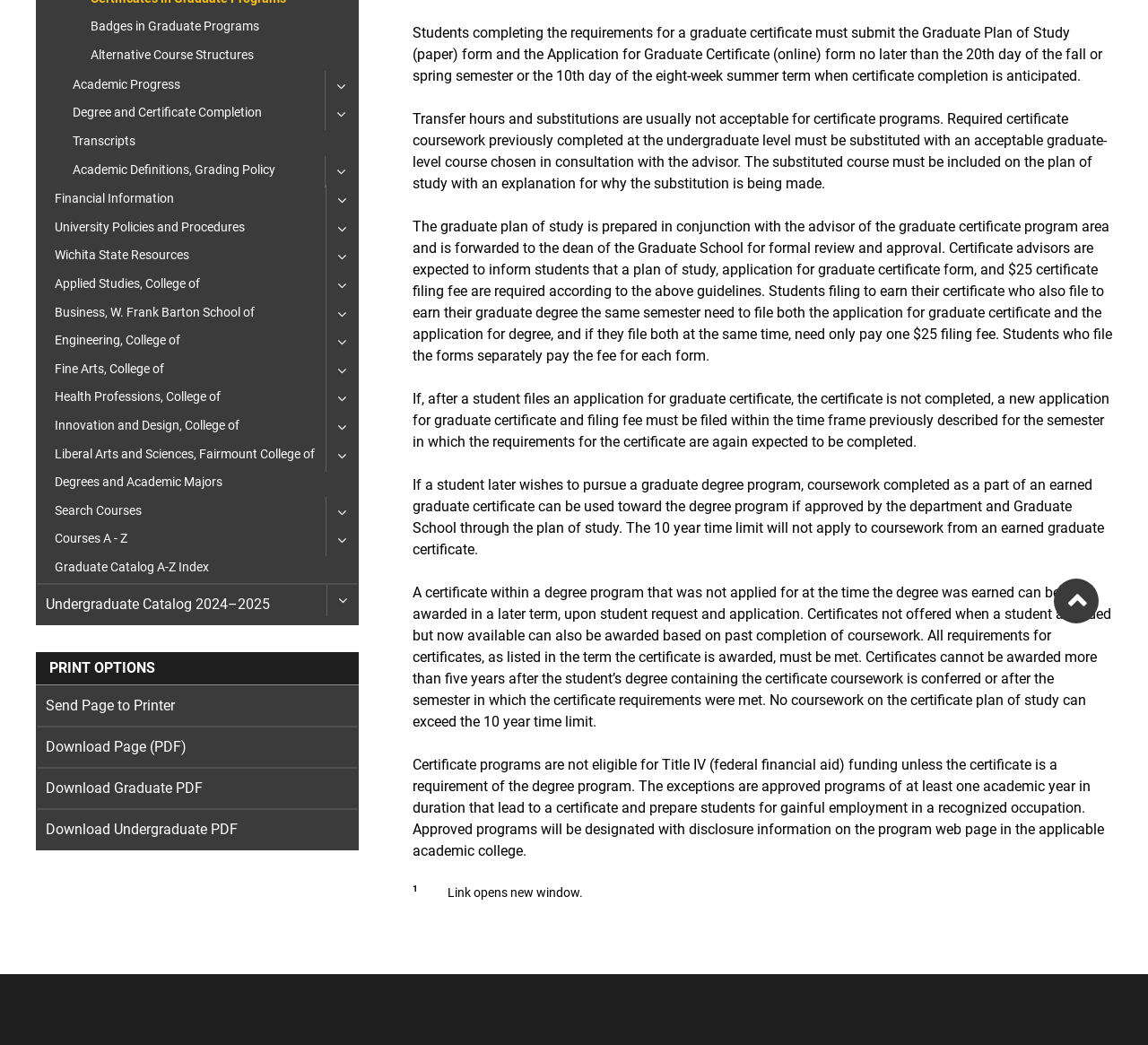Identify the bounding box for the UI element described as: "Toggle Search Courses". The coordinates should be four float numbers between 0 and 1, i.e., [left, top, right, bottom].

[0.284, 0.475, 0.311, 0.505]